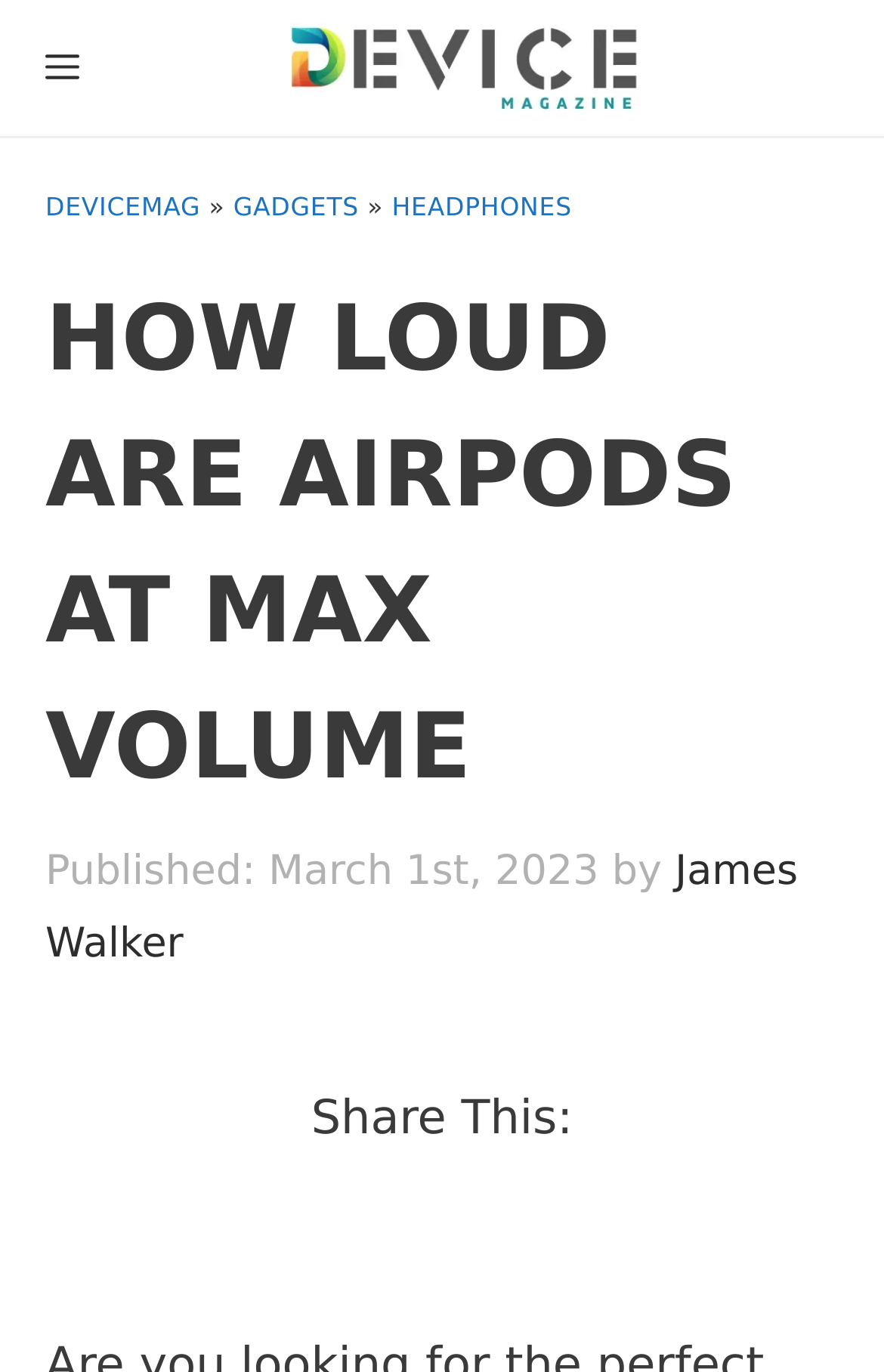What type of device is discussed in the article?
Please provide a detailed answer to the question.

The article's title 'HOW LOUD ARE AIRPODS AT MAX VOLUME' and the breadcrumbs navigation 'HEADPHONES' suggest that the article is discussing AirPods, a type of headphones.